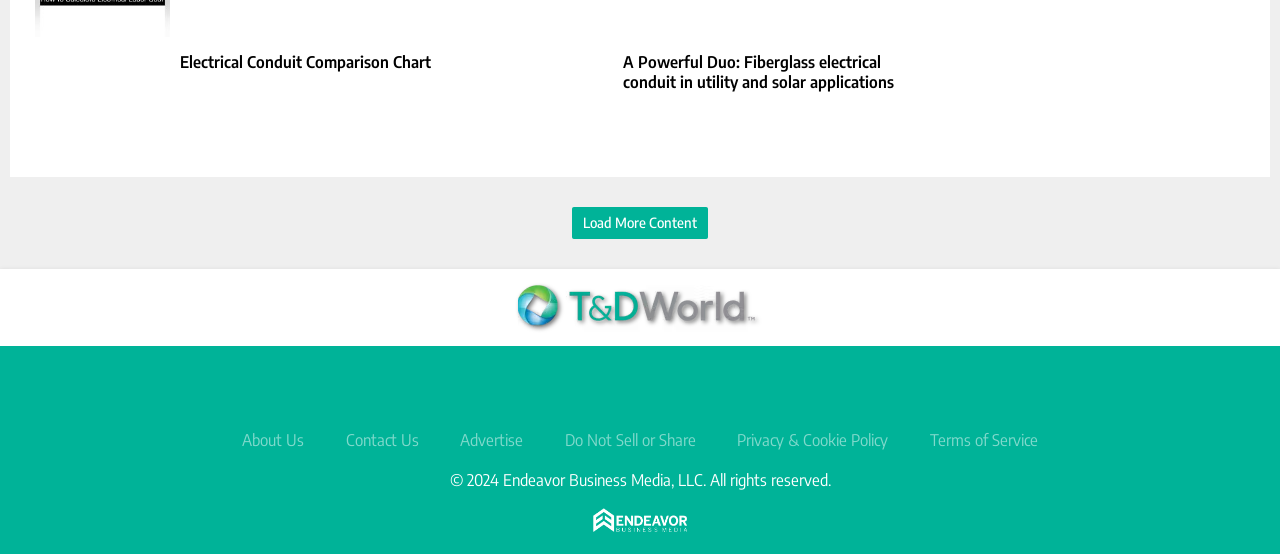Please specify the bounding box coordinates for the clickable region that will help you carry out the instruction: "View the EVENTS page".

None